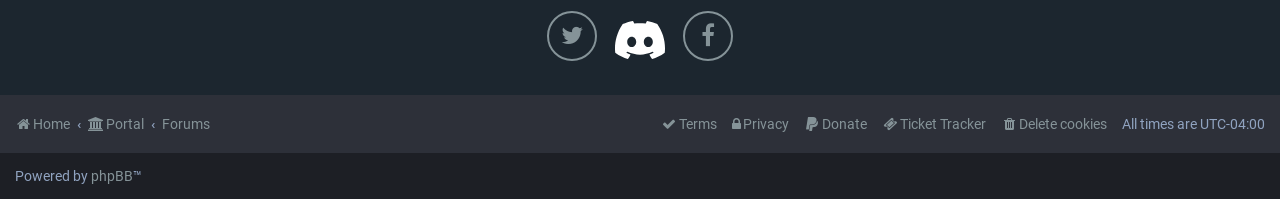Predict the bounding box coordinates of the UI element that matches this description: "Ticket Tracker". The coordinates should be in the format [left, top, right, bottom] with each value between 0 and 1.

[0.689, 0.552, 0.77, 0.692]